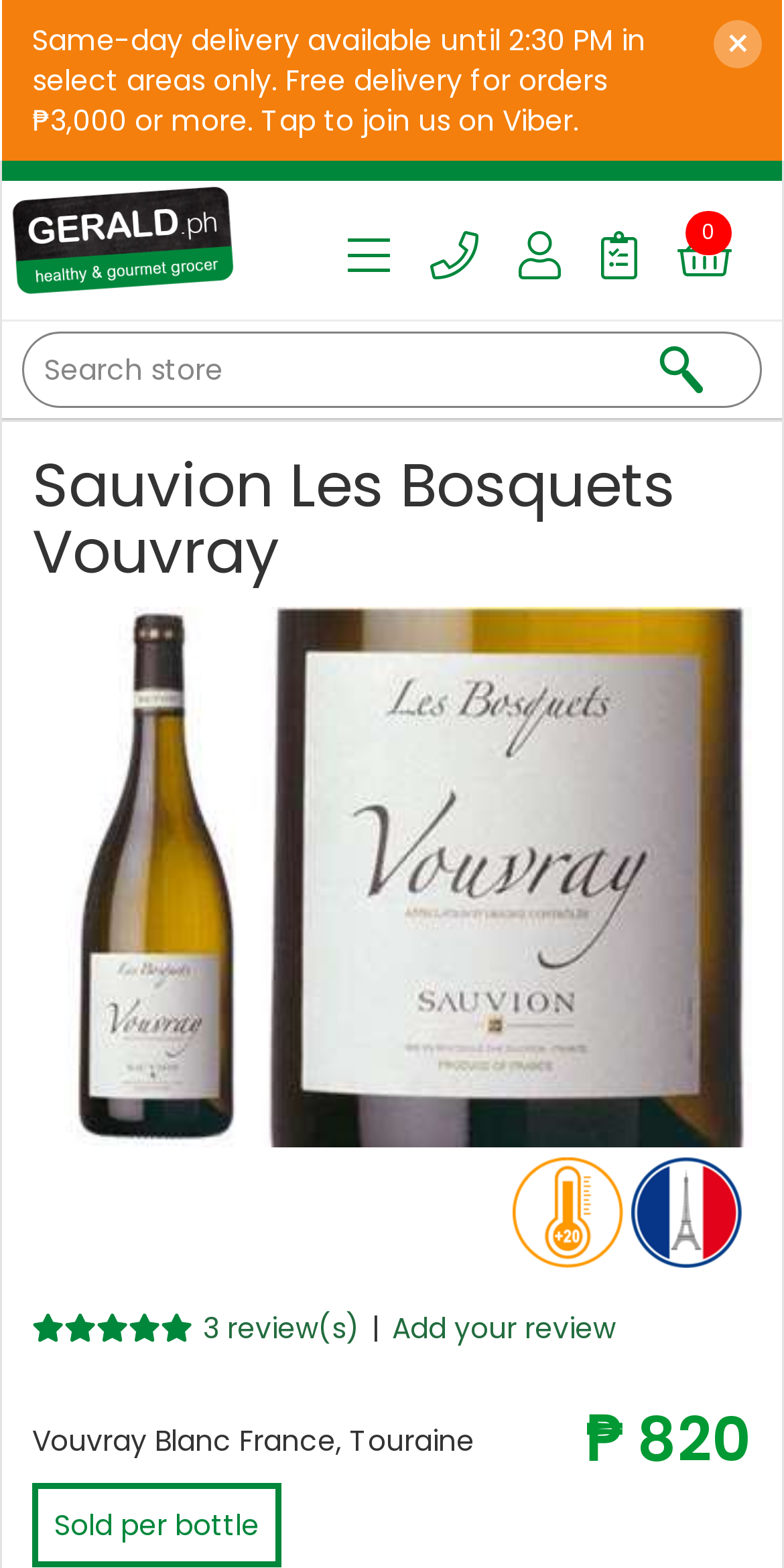Identify the bounding box coordinates of the region I need to click to complete this instruction: "Search for a product".

[0.031, 0.213, 0.8, 0.259]